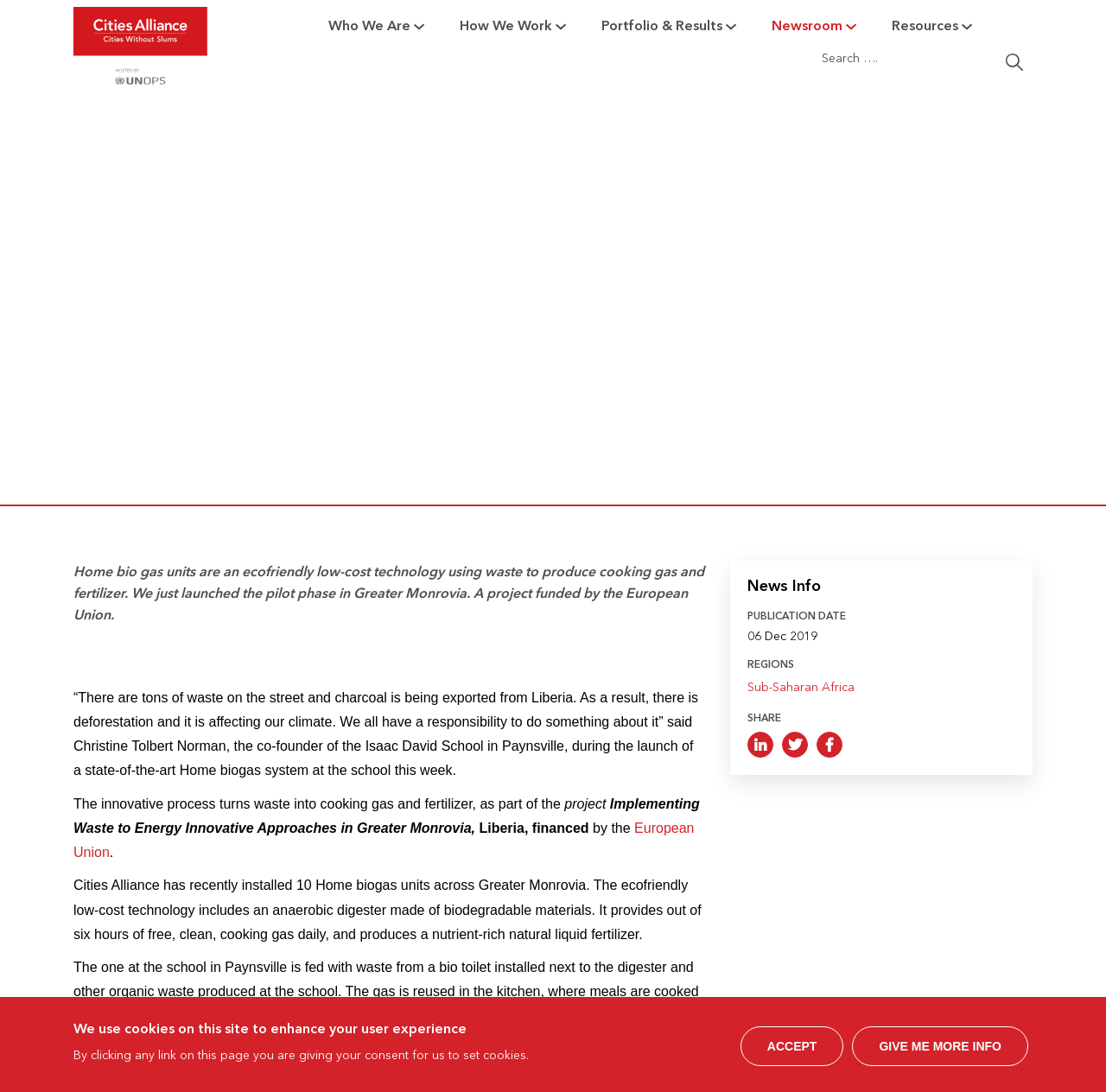Locate the bounding box coordinates of the item that should be clicked to fulfill the instruction: "Go to Home page".

[0.066, 0.006, 0.188, 0.078]